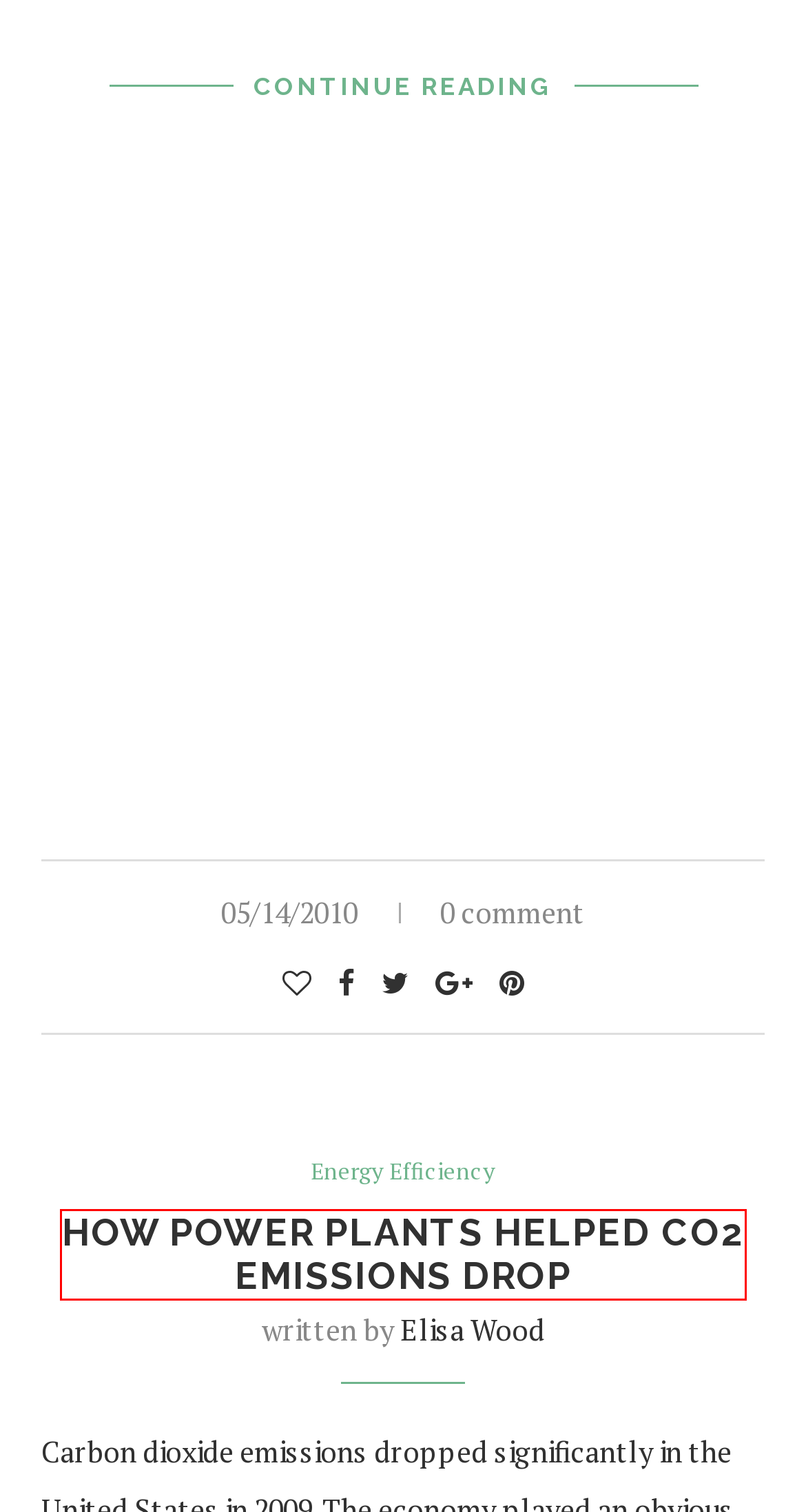Review the screenshot of a webpage which includes a red bounding box around an element. Select the description that best fits the new webpage once the element in the bounding box is clicked. Here are the candidates:
A. Sustainability Is a Key Driver of Innovation – CleanTechies
B. Carbon Emissions Dropped with Fuel Consumption, Report Says – CleanTechies
C. Chris Tobias – CleanTechies
D. Tracey de Morsella – CleanTechies
E. How Power Plants Helped CO2 Emissions Drop – CleanTechies
F. State of Green Business Strong Amid Recession, Says Report – CleanTechies
G. Environmental News Network – CleanTechies
H. Cleantech News — #1 In EV, Solar, Wind, Tesla News

E